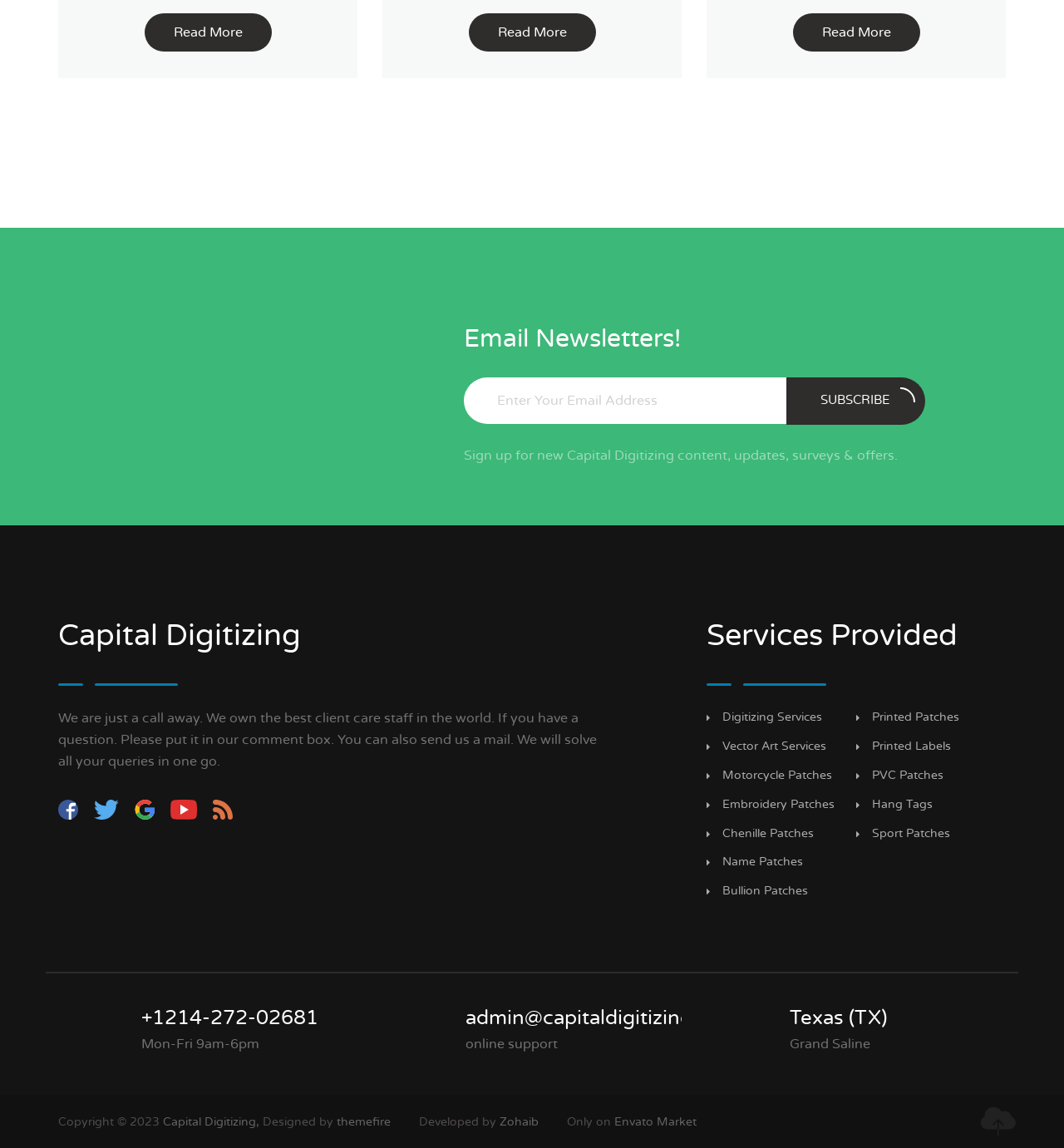Locate the bounding box coordinates of the area where you should click to accomplish the instruction: "Subscribe to the newsletter".

[0.739, 0.329, 0.869, 0.37]